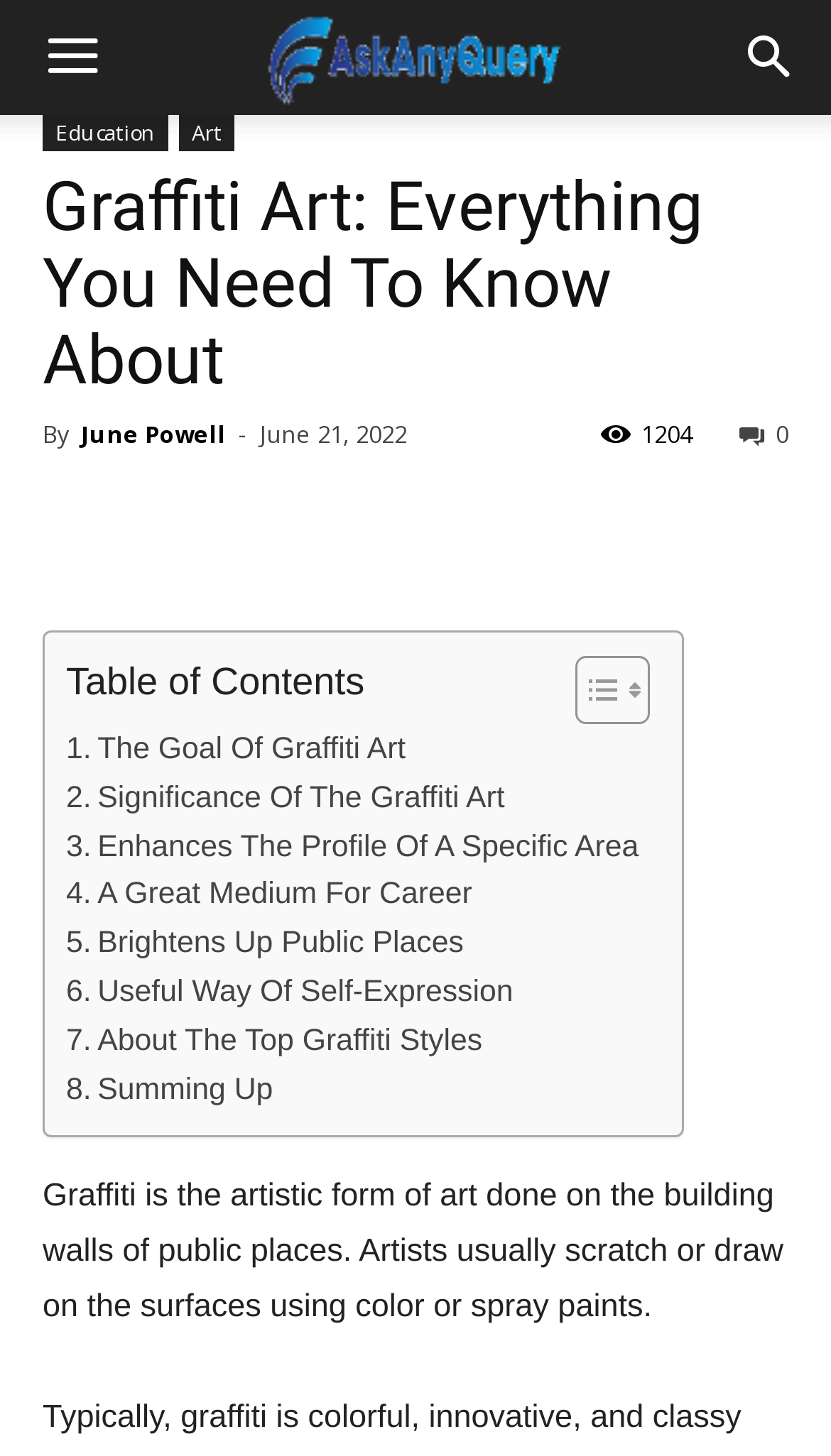Provide the bounding box for the UI element matching this description: "Useful Way Of Self-Expression".

[0.079, 0.666, 0.618, 0.699]